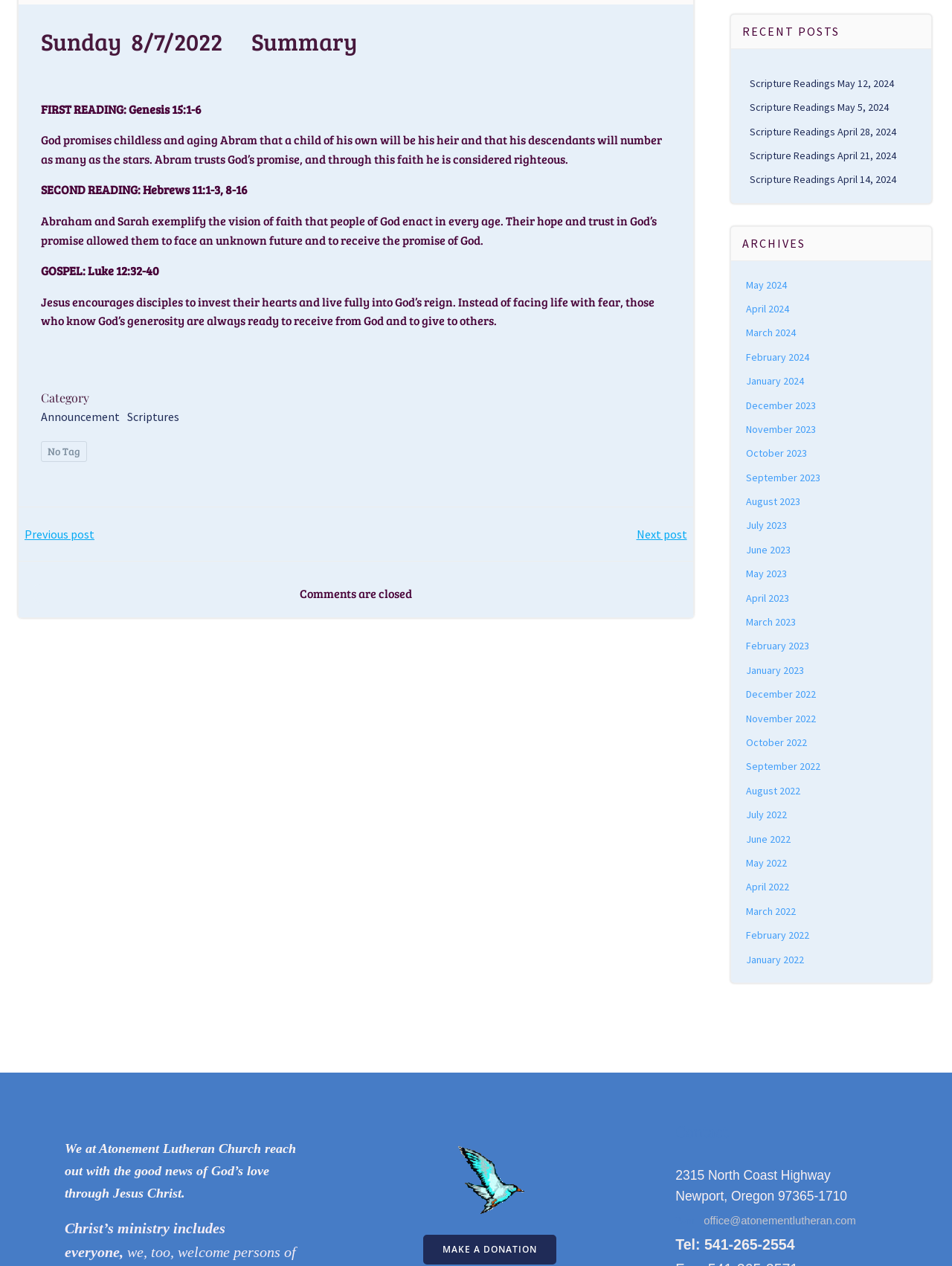Locate the bounding box of the UI element with the following description: "Scripture Readings April 14, 2024".

[0.787, 0.137, 0.941, 0.147]